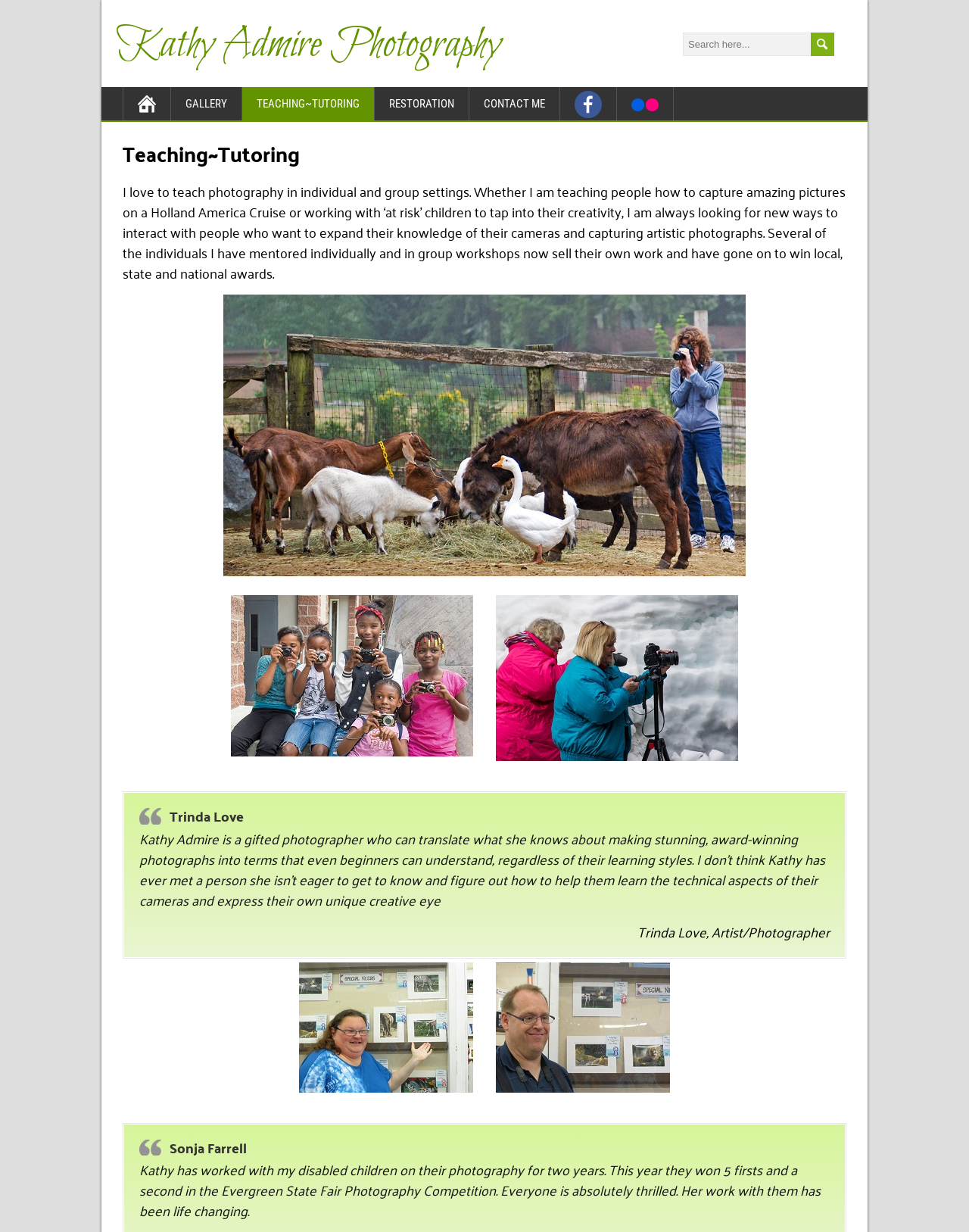Determine the bounding box for the described UI element: "Kathy Admire Photography".

[0.12, 0.014, 0.517, 0.06]